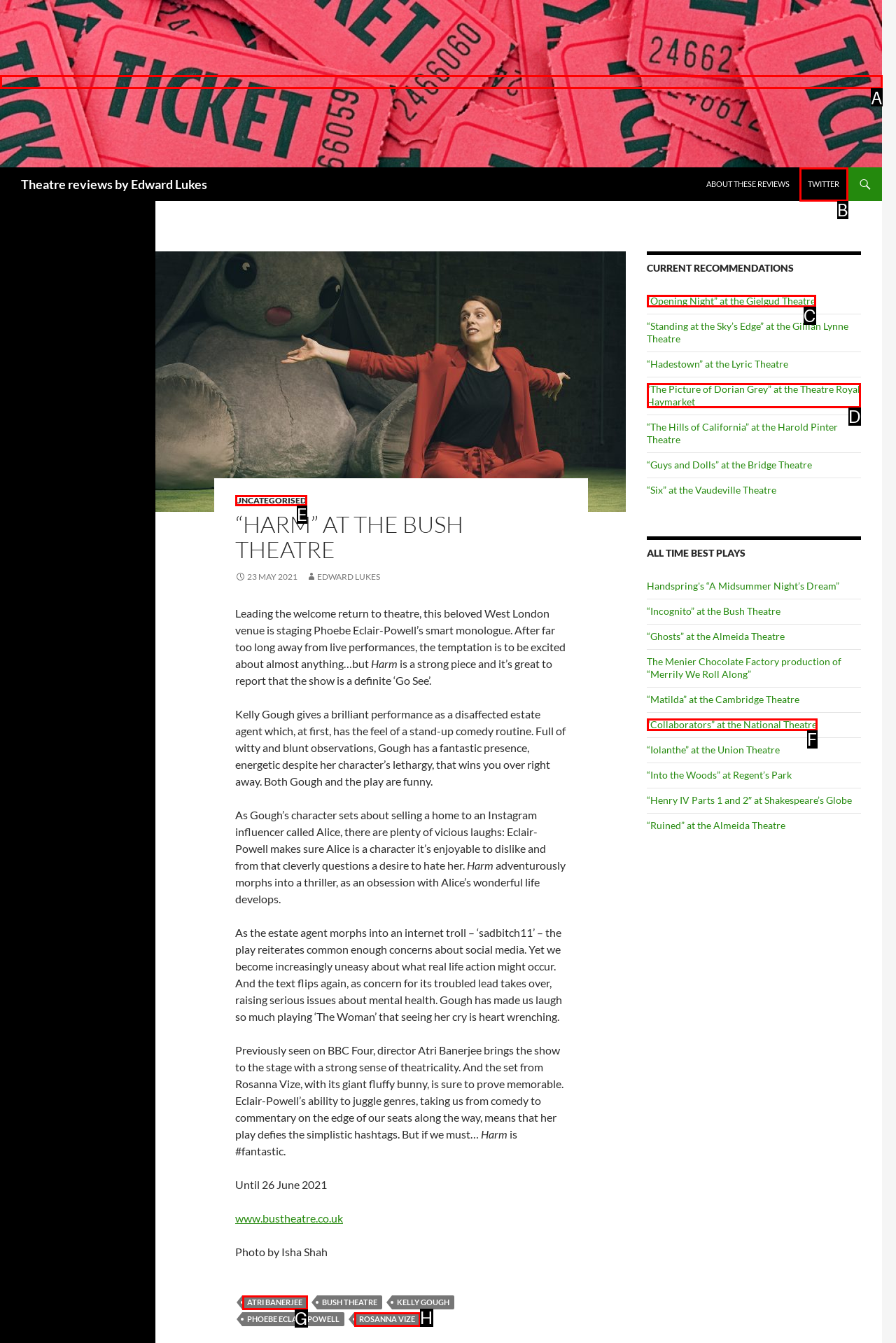Given the element description: Atri Banerjee
Pick the letter of the correct option from the list.

G